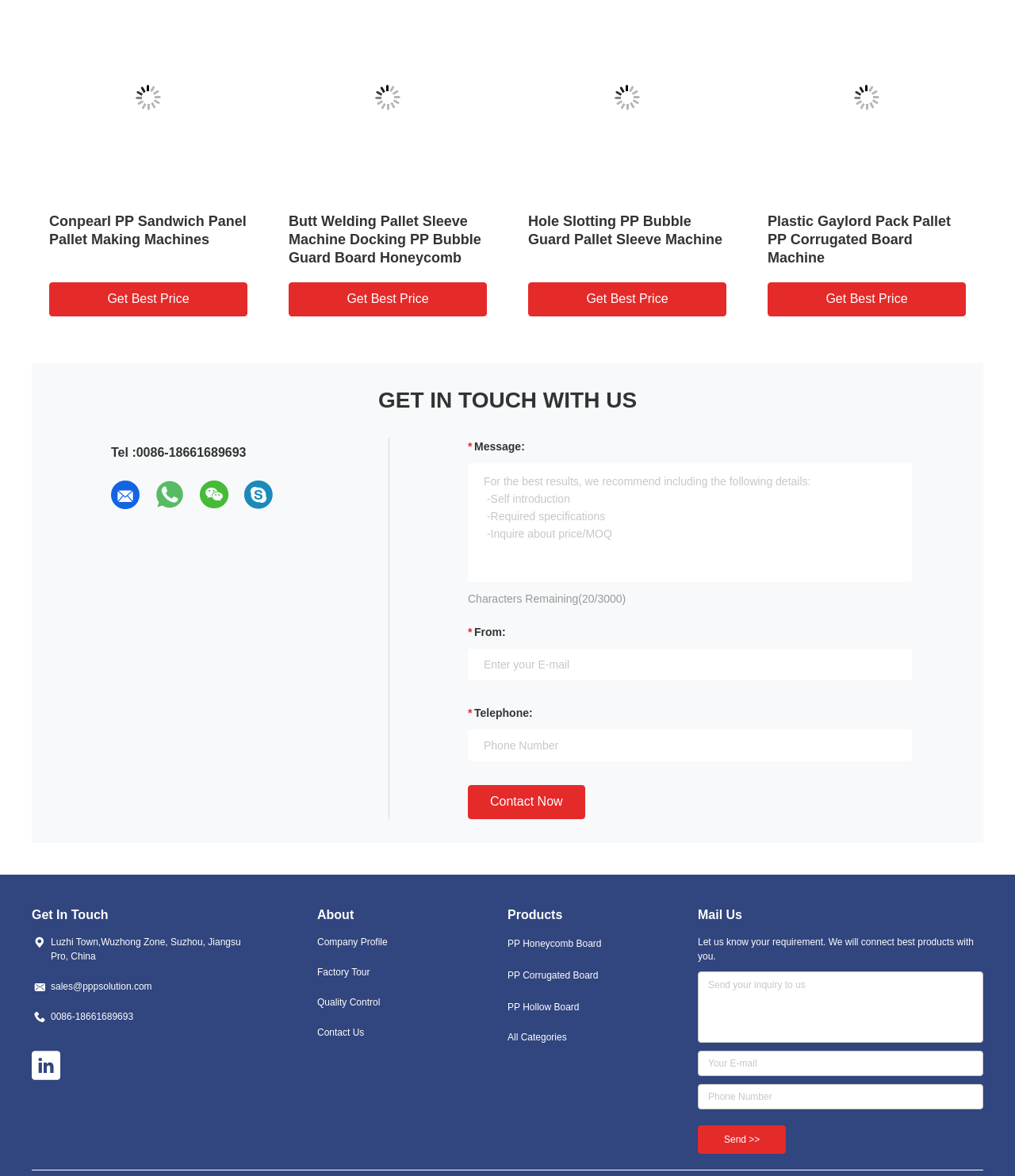Determine the coordinates of the bounding box that should be clicked to complete the instruction: "Click the 'About' link". The coordinates should be represented by four float numbers between 0 and 1: [left, top, right, bottom].

[0.312, 0.772, 0.349, 0.783]